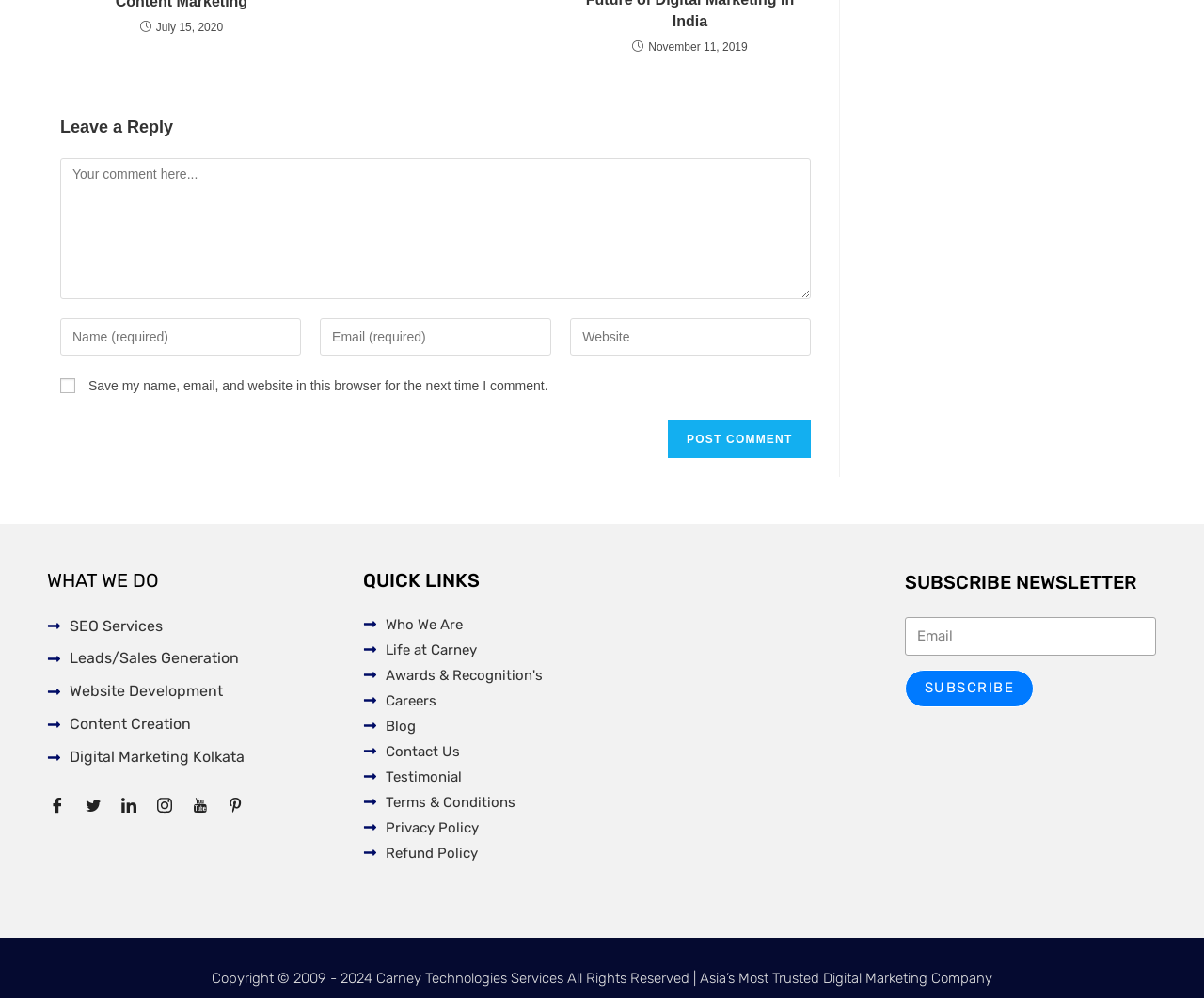Locate the bounding box coordinates of the UI element described by: "Subscribe". The bounding box coordinates should consist of four float numbers between 0 and 1, i.e., [left, top, right, bottom].

[0.752, 0.671, 0.859, 0.708]